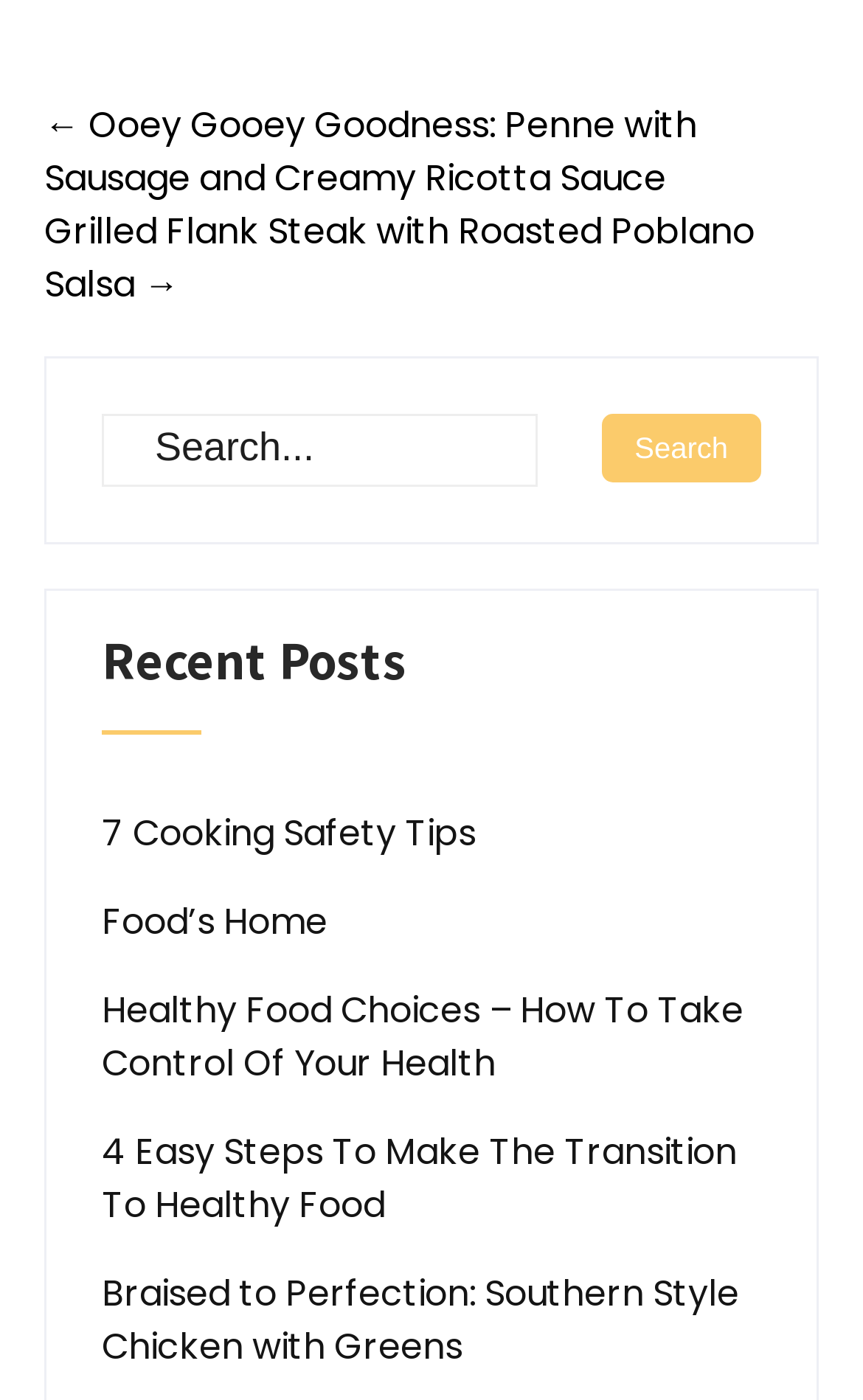Please specify the bounding box coordinates of the element that should be clicked to execute the given instruction: 'Search for a specific keyword'. Ensure the coordinates are four float numbers between 0 and 1, expressed as [left, top, right, bottom].

[0.697, 0.295, 0.882, 0.344]